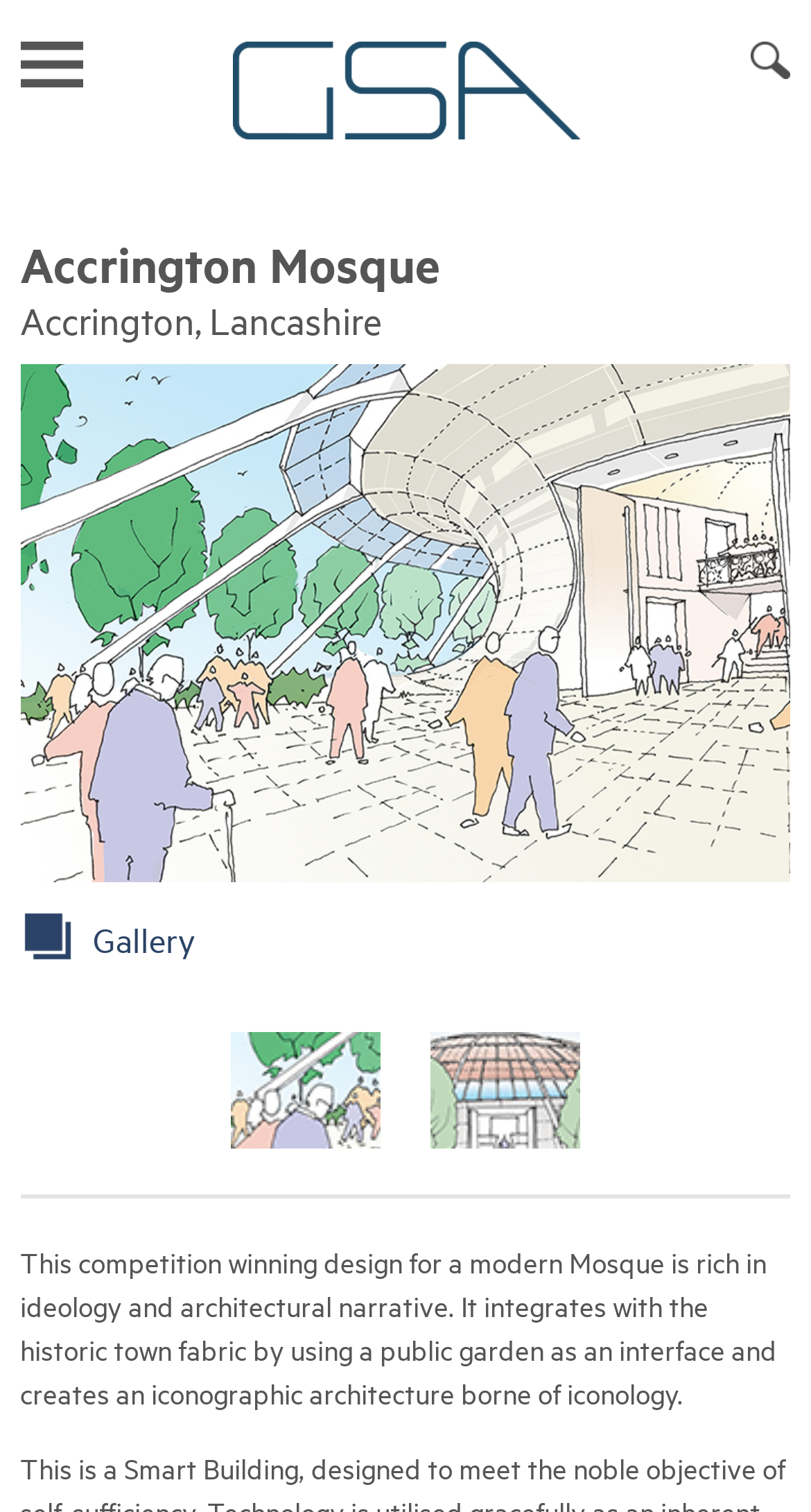Use the details in the image to answer the question thoroughly: 
What is the name of the architectural practice?

The name of the architectural practice can be found in the heading element at the top of the webpage, which reads 'Gardner Stewart Architects'.